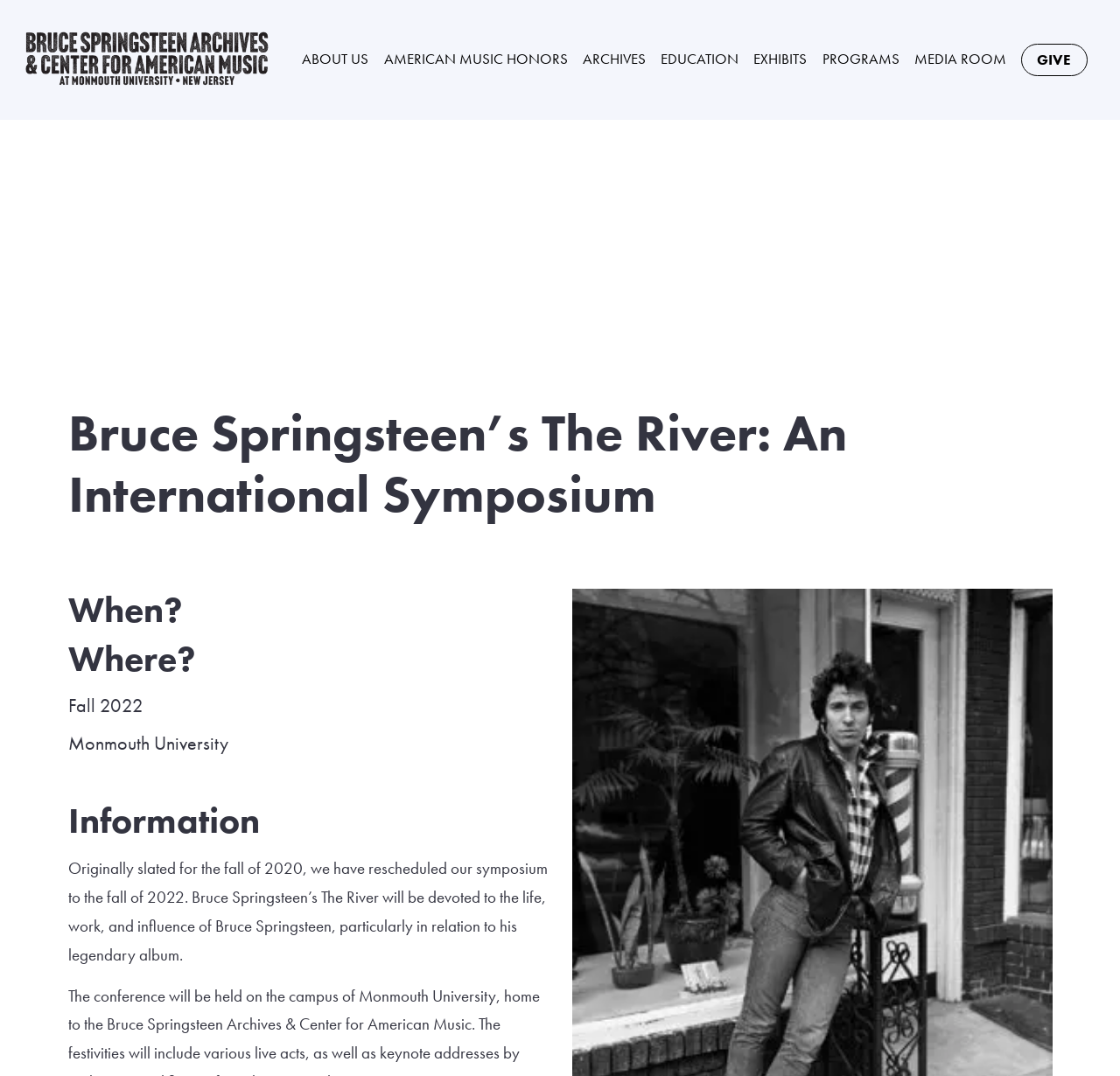Please identify the bounding box coordinates of the clickable area that will fulfill the following instruction: "Click the 'Skip Navigation' link". The coordinates should be in the format of four float numbers between 0 and 1, i.e., [left, top, right, bottom].

[0.0, 0.005, 0.076, 0.021]